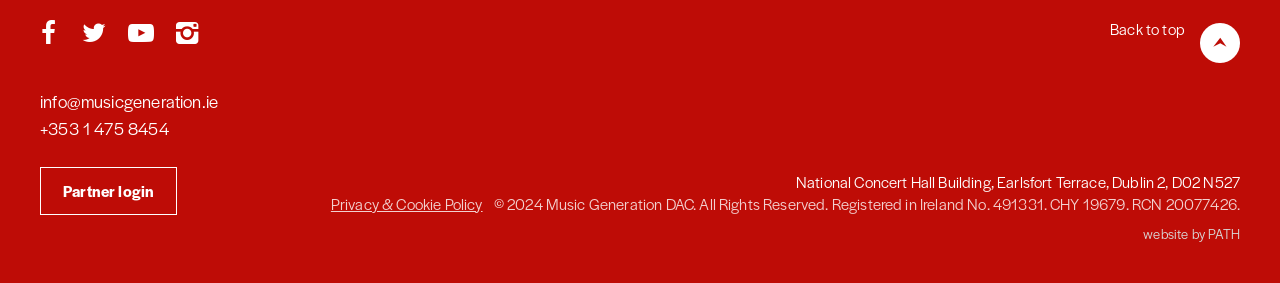Identify the coordinates of the bounding box for the element described below: "Privacy & Cookie Policy". Return the coordinates as four float numbers between 0 and 1: [left, top, right, bottom].

[0.258, 0.681, 0.377, 0.755]